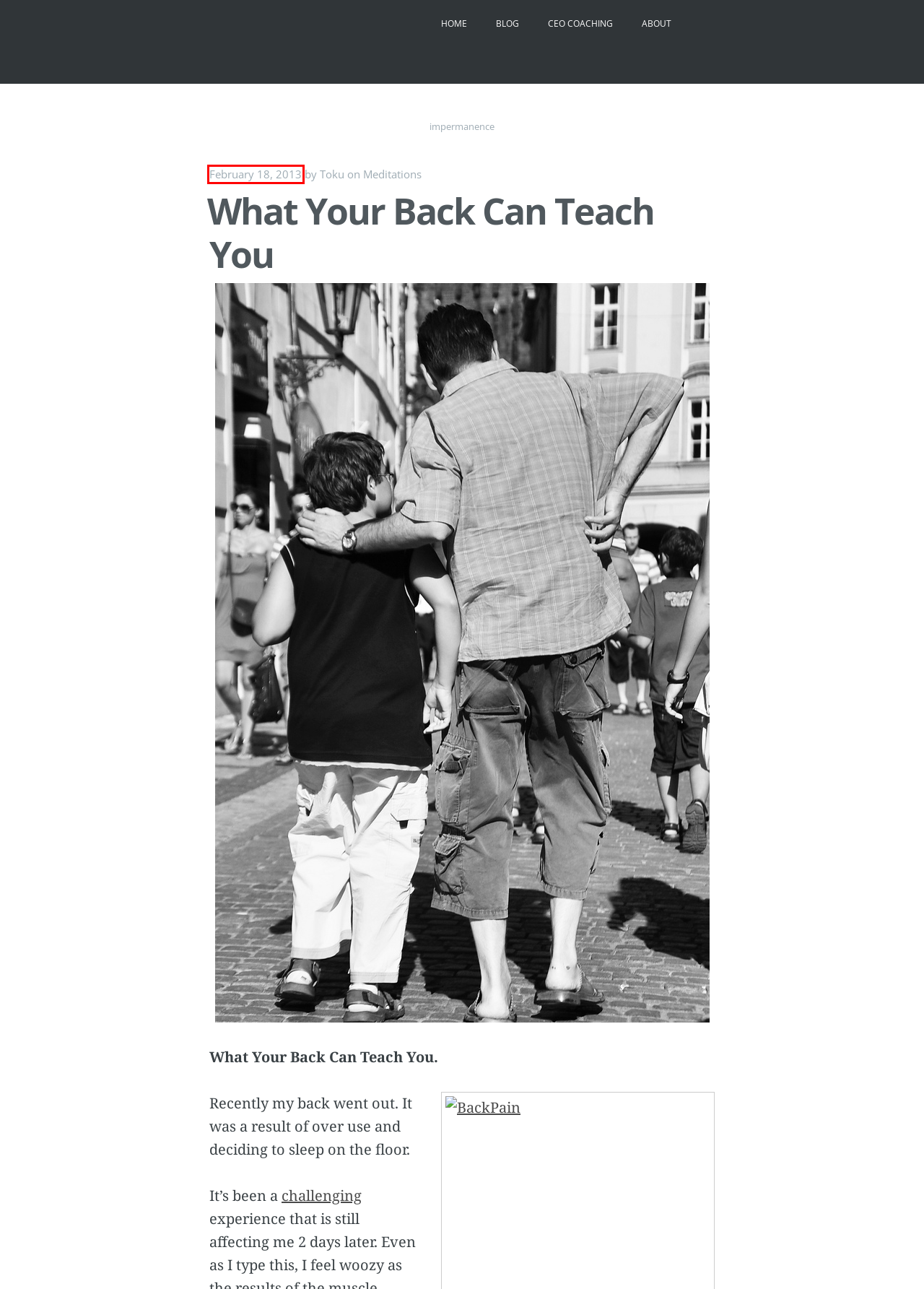Consider the screenshot of a webpage with a red bounding box and select the webpage description that best describes the new page that appears after clicking the element inside the red box. Here are the candidates:
A. Unexecutive Coaching For Founders
B. Do Stuff You Don’t Like | UNEXECUTIVE
C. Index of /blog
D. 404 - PAGE NOT FOUND
E. What Your Back Can Teach You | UNEXECUTIVE
F. Meditations | UNEXECUTIVE
G. UNEXECUTIVE
H. Toku | UNEXECUTIVE

E